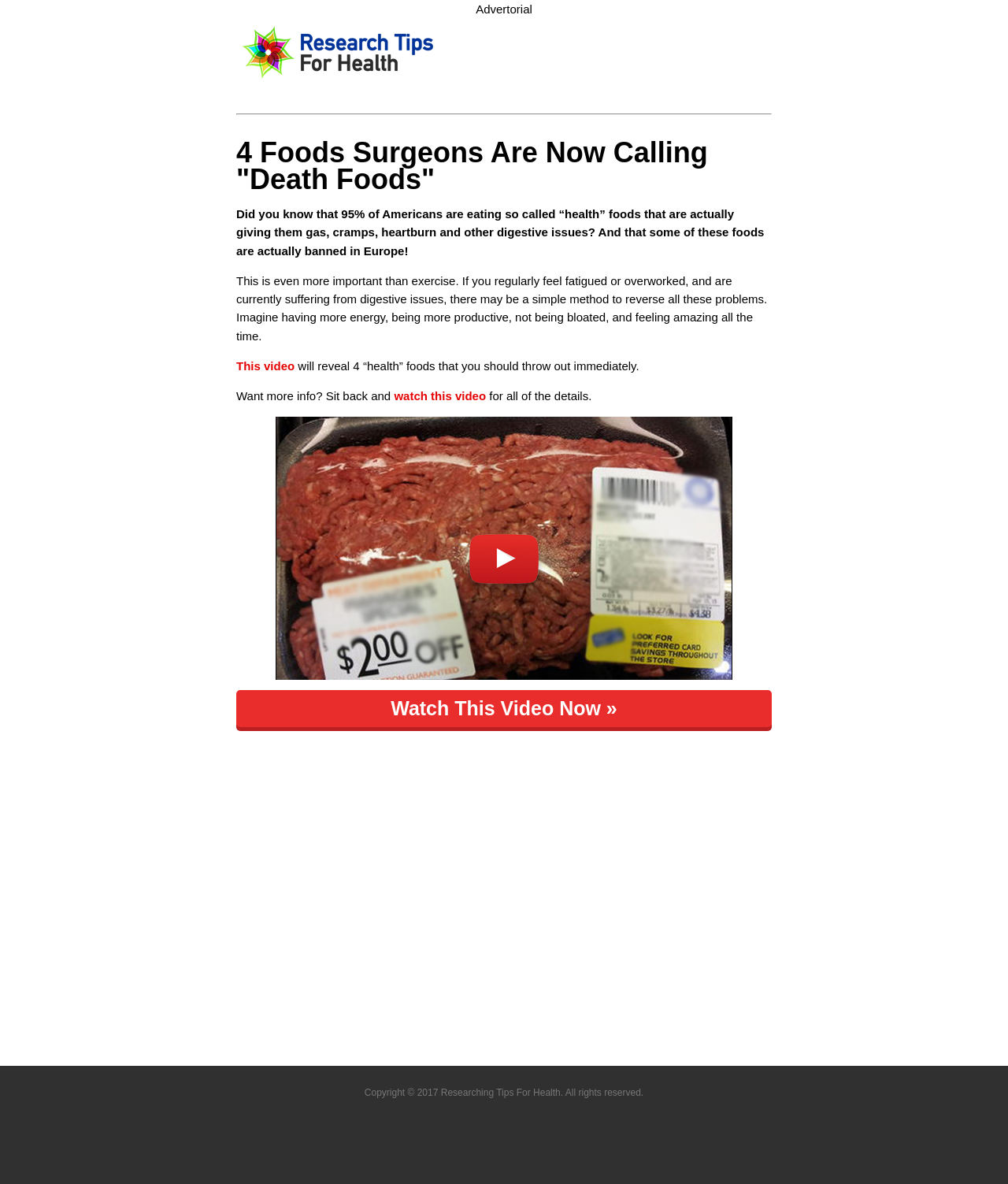What is the name of the organization that owns the copyright of the webpage?
Your answer should be a single word or phrase derived from the screenshot.

Researching Tips For Health